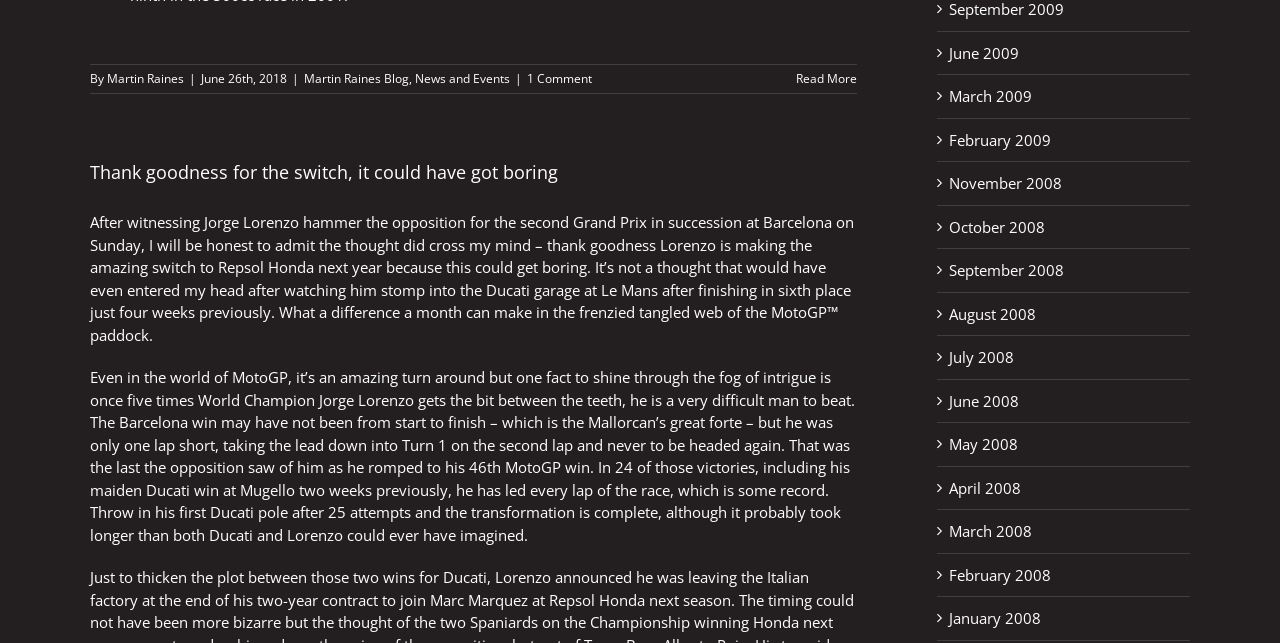Show the bounding box coordinates of the region that should be clicked to follow the instruction: "Click on the link to Martin Raines' blog."

[0.238, 0.109, 0.32, 0.135]